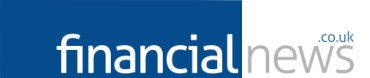Please reply to the following question using a single word or phrase: 
What is the font color of 'news' in the logo?

Gray